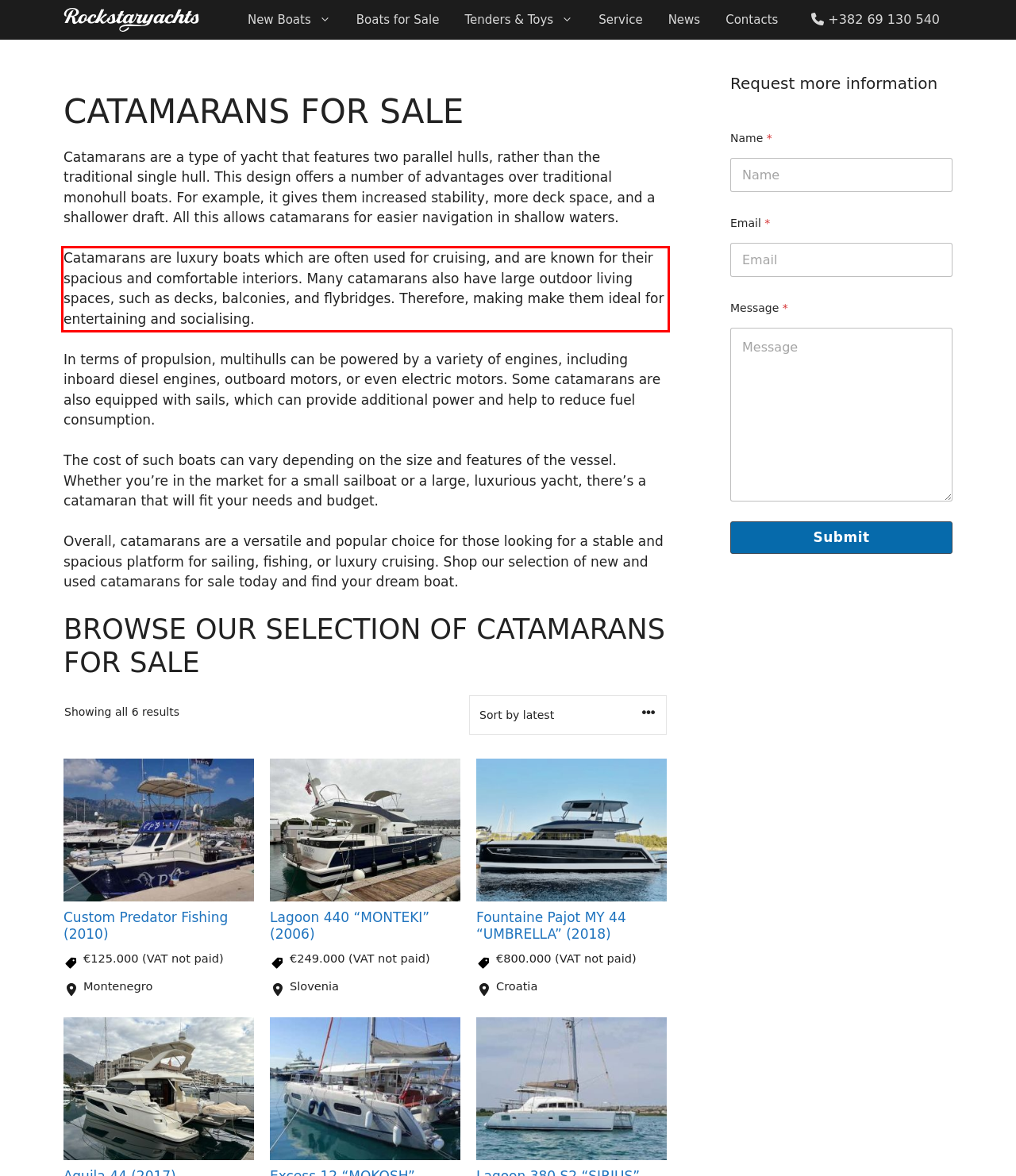Please look at the screenshot provided and find the red bounding box. Extract the text content contained within this bounding box.

Catamarans are luxury boats which are often used for cruising, and are known for their spacious and comfortable interiors. Many catamarans also have large outdoor living spaces, such as decks, balconies, and flybridges. Therefore, making make them ideal for entertaining and socialising.